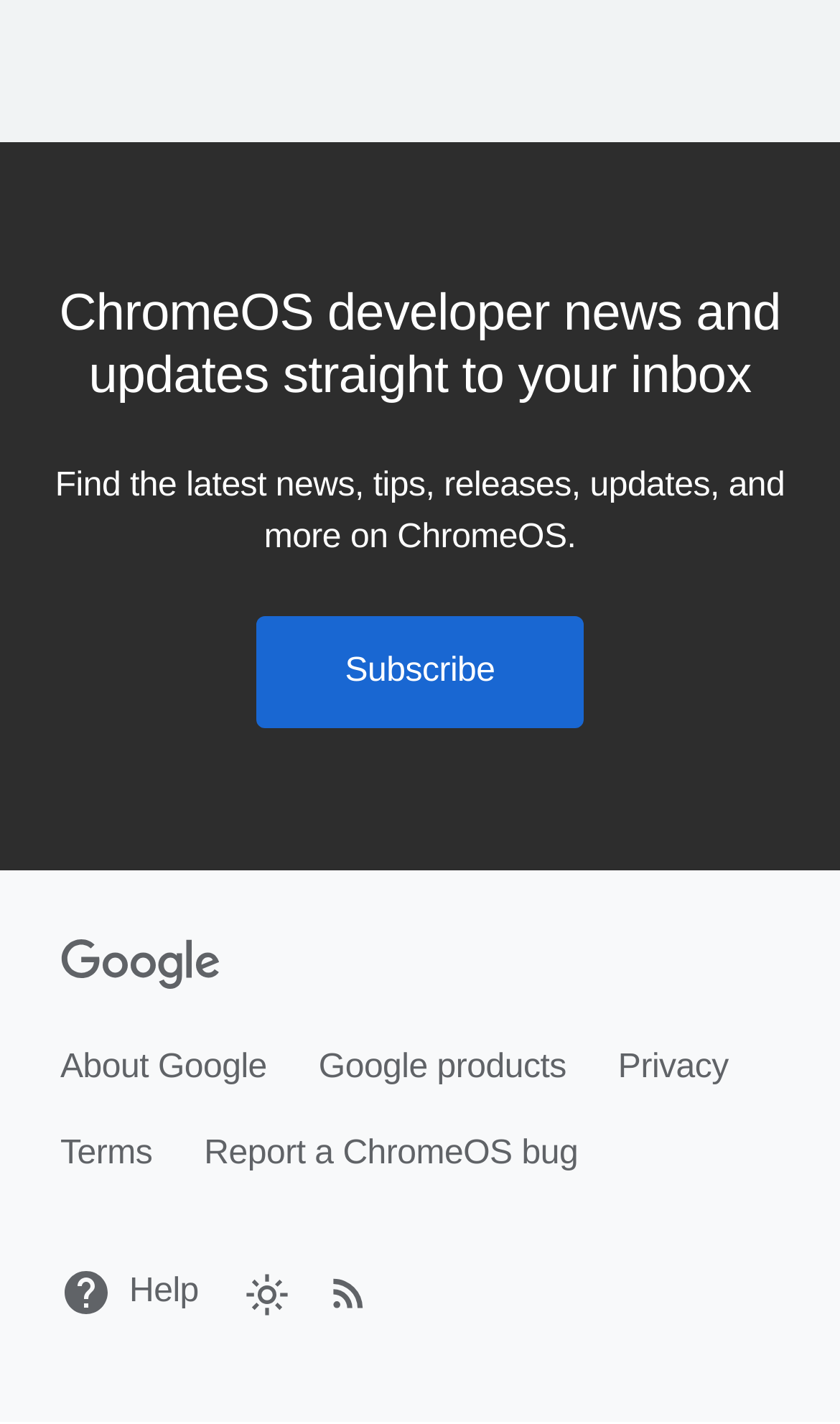Show the bounding box coordinates for the element that needs to be clicked to execute the following instruction: "Visit Google homepage". Provide the coordinates in the form of four float numbers between 0 and 1, i.e., [left, top, right, bottom].

[0.072, 0.66, 0.264, 0.696]